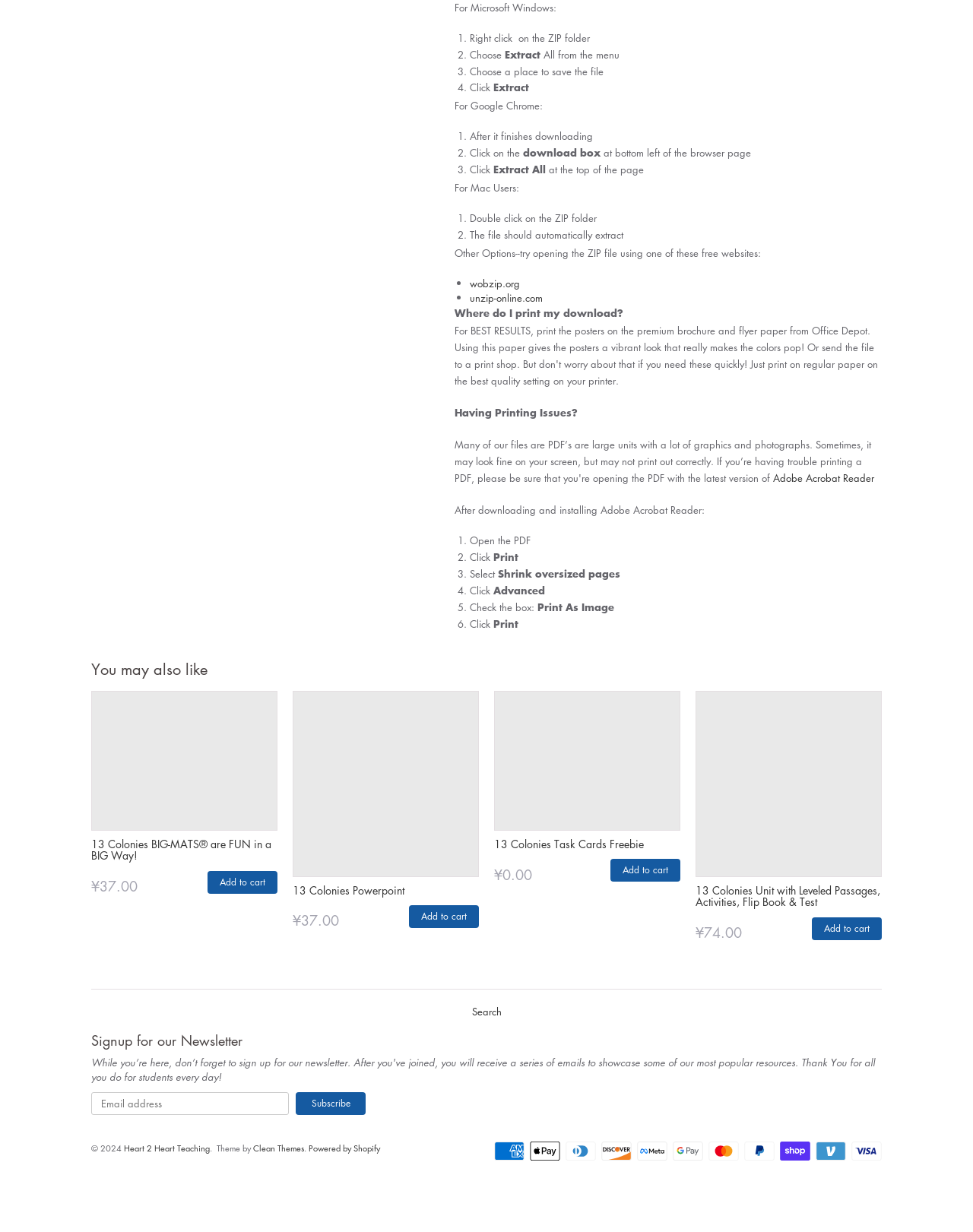What is the price of the 13 Colonies BIG-MATS product?
From the screenshot, supply a one-word or short-phrase answer.

¥37.00